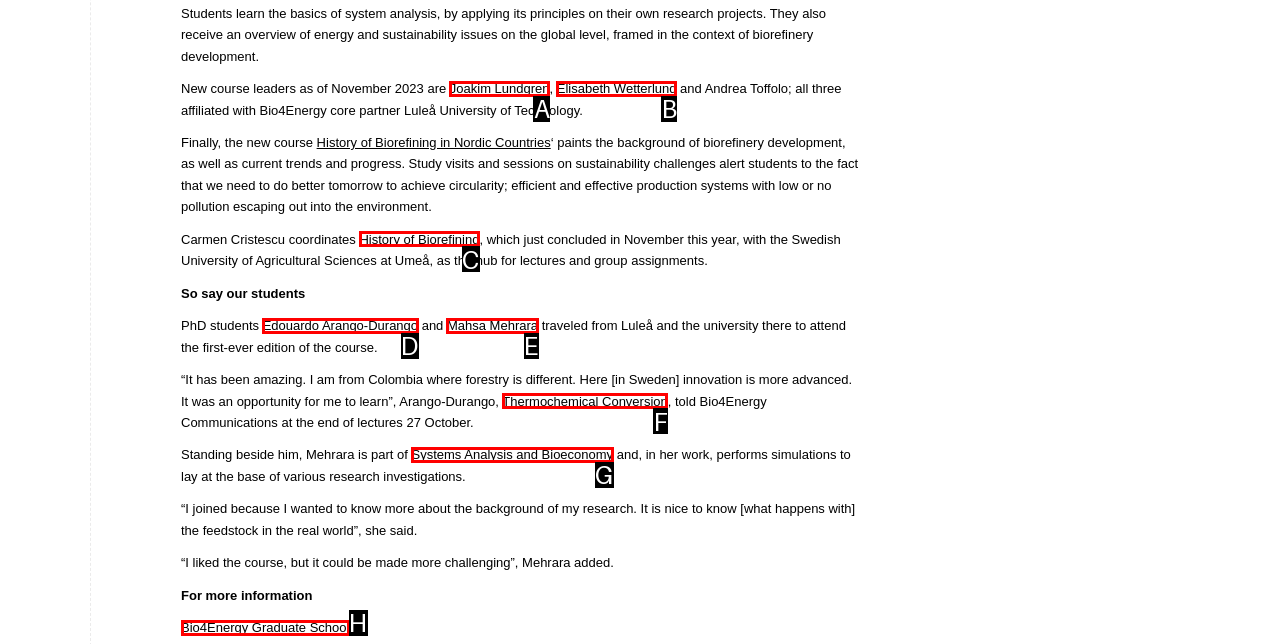From the given options, find the HTML element that fits the description: Systems Analysis and Bioeconomy. Reply with the letter of the chosen element.

G